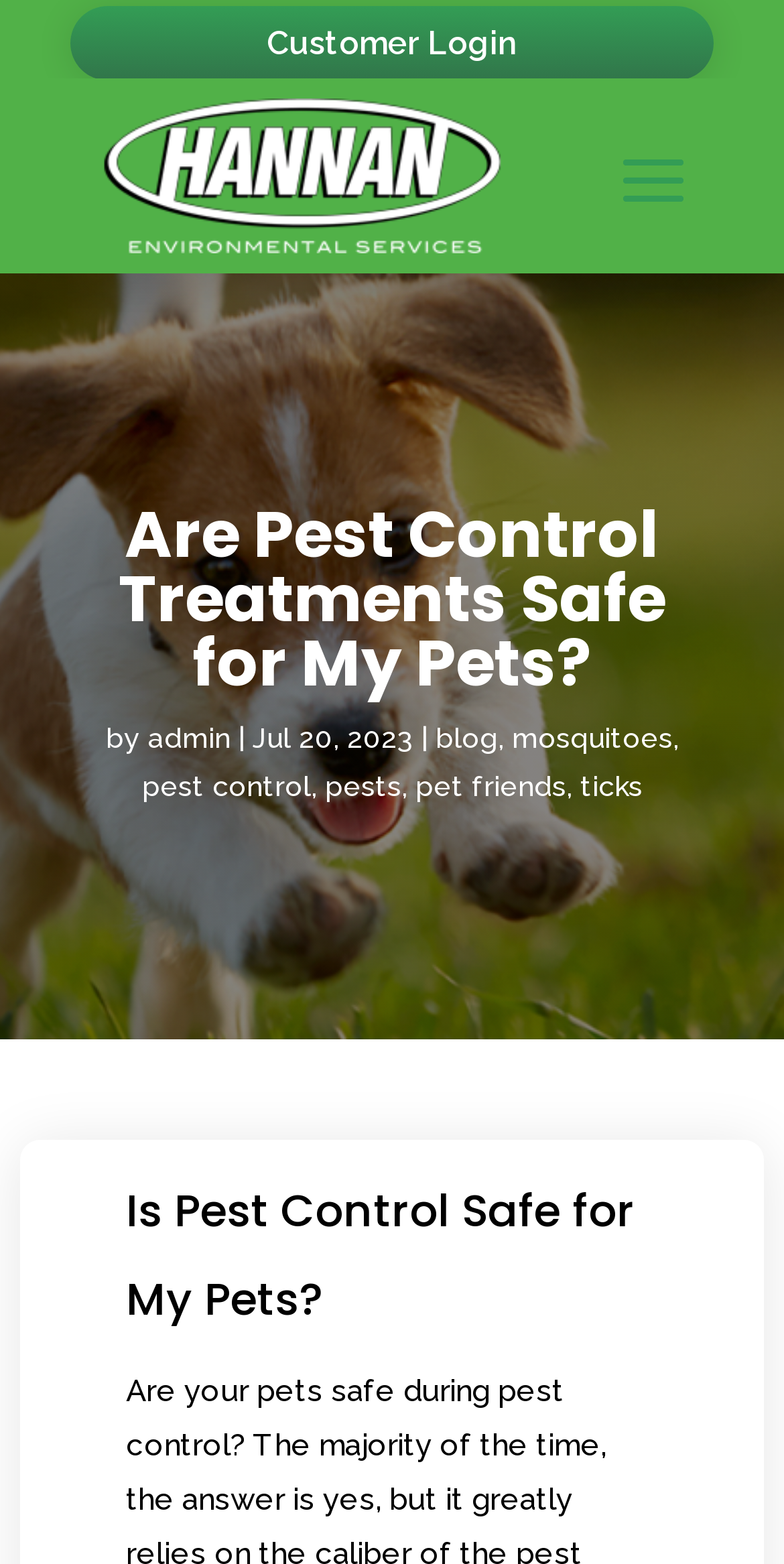Can you specify the bounding box coordinates for the region that should be clicked to fulfill this instruction: "learn about pest control".

[0.181, 0.492, 0.396, 0.512]